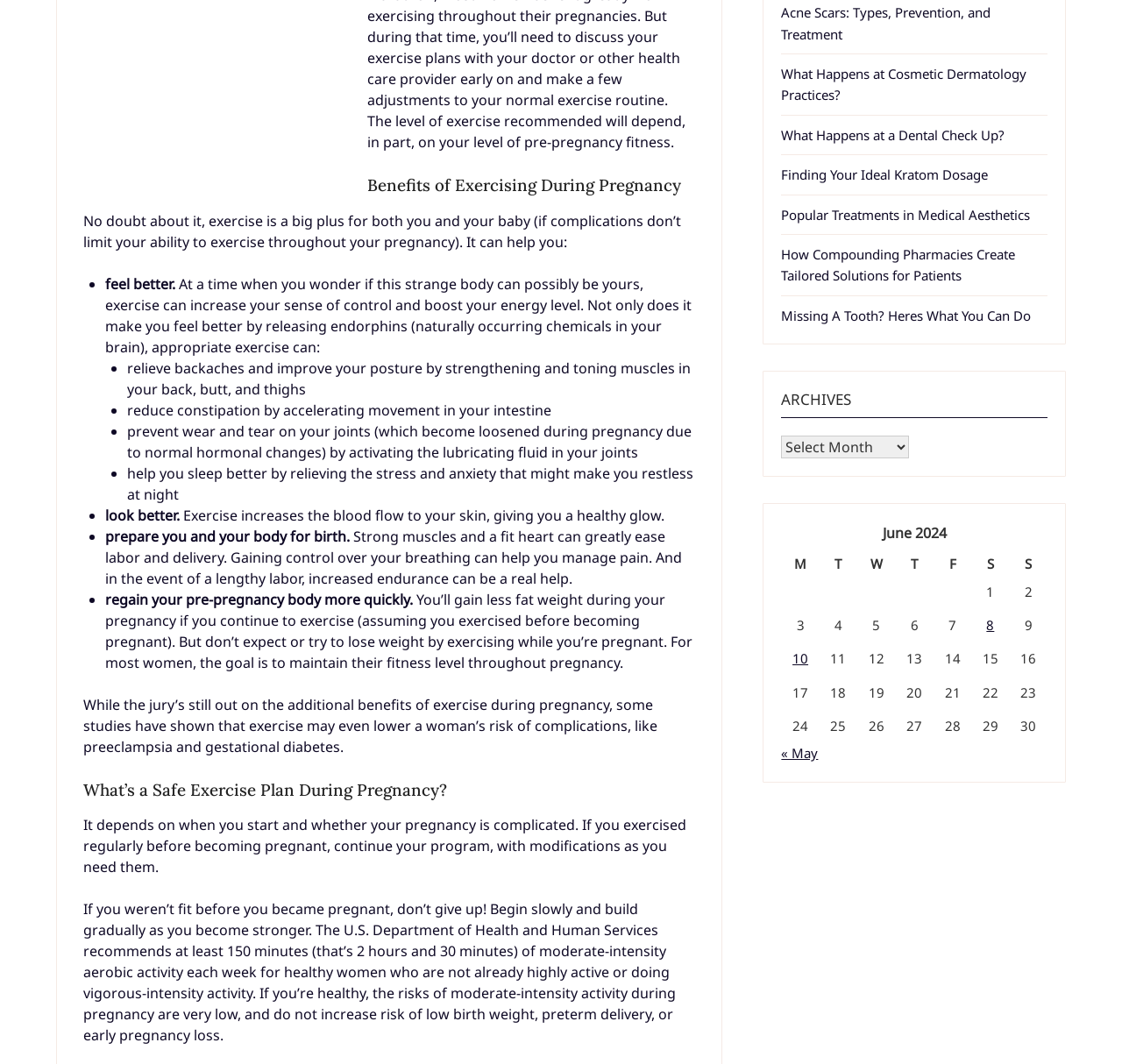Using the given description, provide the bounding box coordinates formatted as (top-left x, top-left y, bottom-right x, bottom-right y), with all values being floating point numbers between 0 and 1. Description: « May

[0.696, 0.7, 0.729, 0.716]